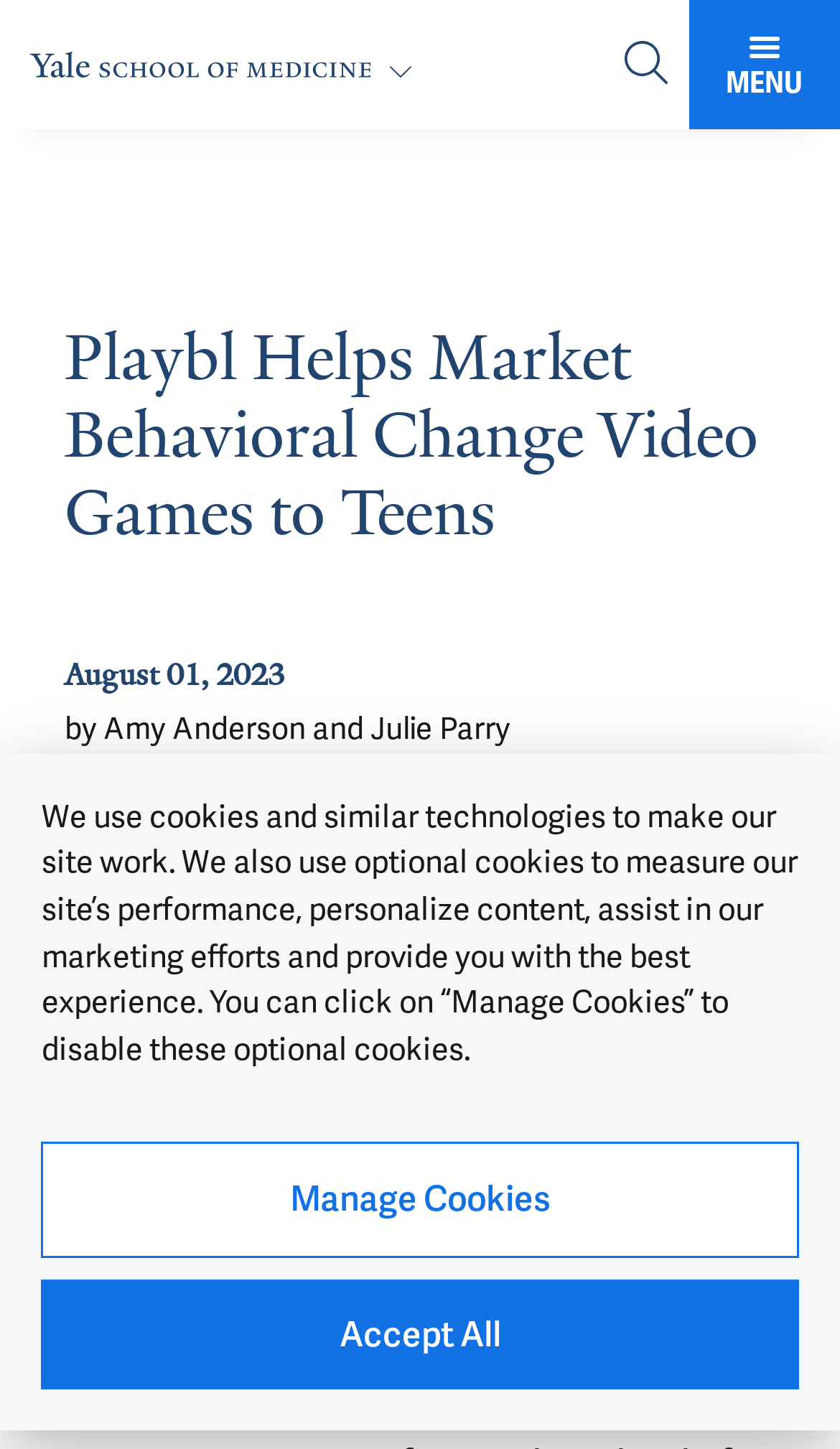Explain the webpage's design and content in an elaborate manner.

This webpage appears to be an article or news page from the Yale School of Medicine. At the top left, there is a button to go to the main page, accompanied by two images, one of which is the Yale School of Medicine logo. On the top right, there is a search button and a menu button.

The main content of the page is divided into sections. The first section has a heading that reads "Playbl Helps Market Behavioral Change Video Games to Teens" and is followed by the date "August 01, 2023" and the authors' names "Amy Anderson and Julie Parry". Below this, there are social media sharing buttons for Twitter, Facebook, LinkedIn, and email, each accompanied by a small icon.

The main article text begins below the sharing buttons, describing how adolescents struggling with substance misuse, mental health issues, and sexual health can find an unlikely resource in video games. The text is quite lengthy and takes up most of the page.

At the very bottom of the page, there is a modal dialog box with a message about cookies and similar technologies used on the site. The dialog box has two buttons, "Manage Cookies" and "Accept All", allowing users to customize their cookie preferences.